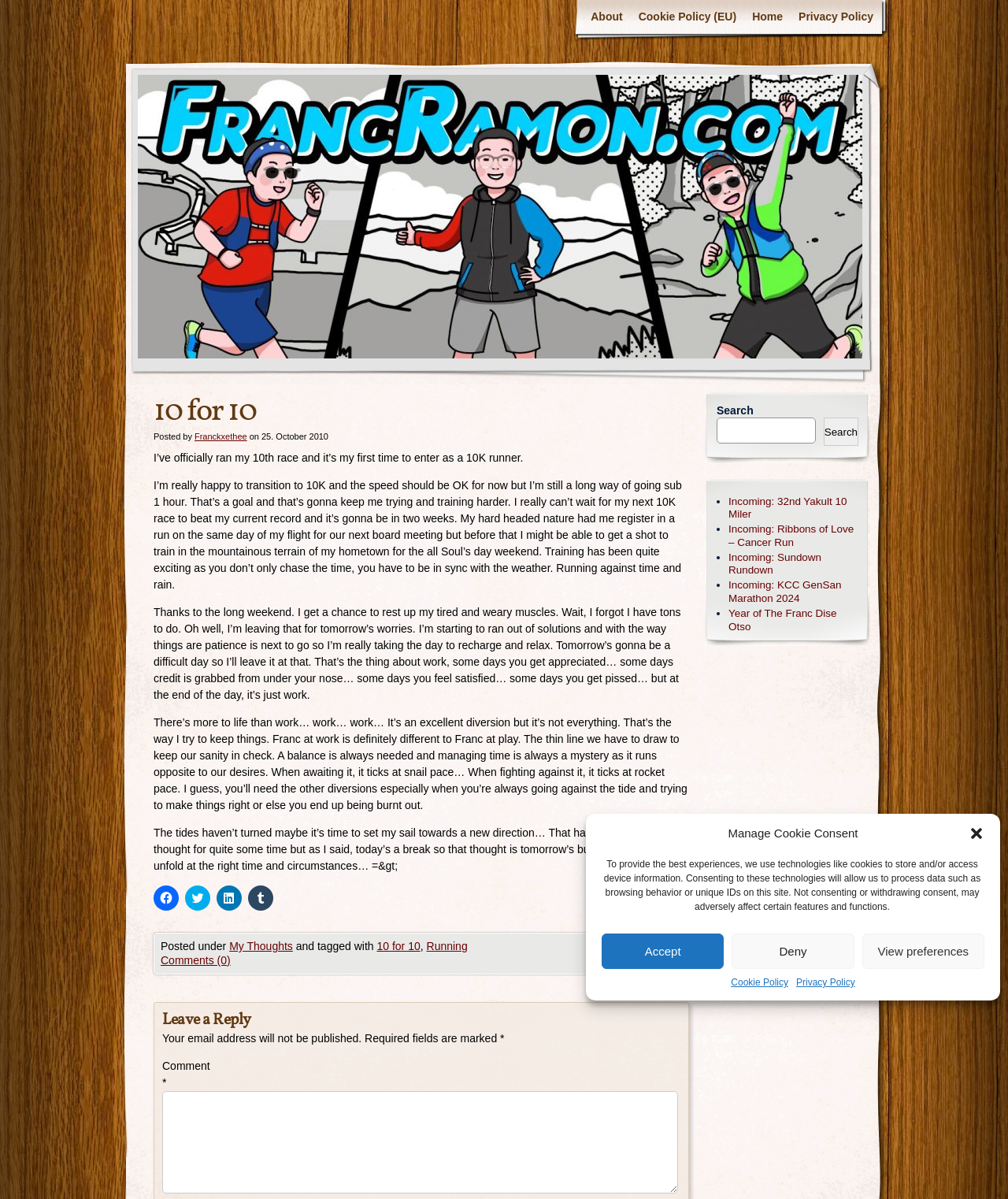From the details in the image, provide a thorough response to the question: What are the upcoming events mentioned on the page?

The upcoming events are listed as bullet points on the right side of the page, including 'Incoming: 32nd Yakult 10 Miler', 'Incoming: Ribbons of Love – Cancer Run', and others.